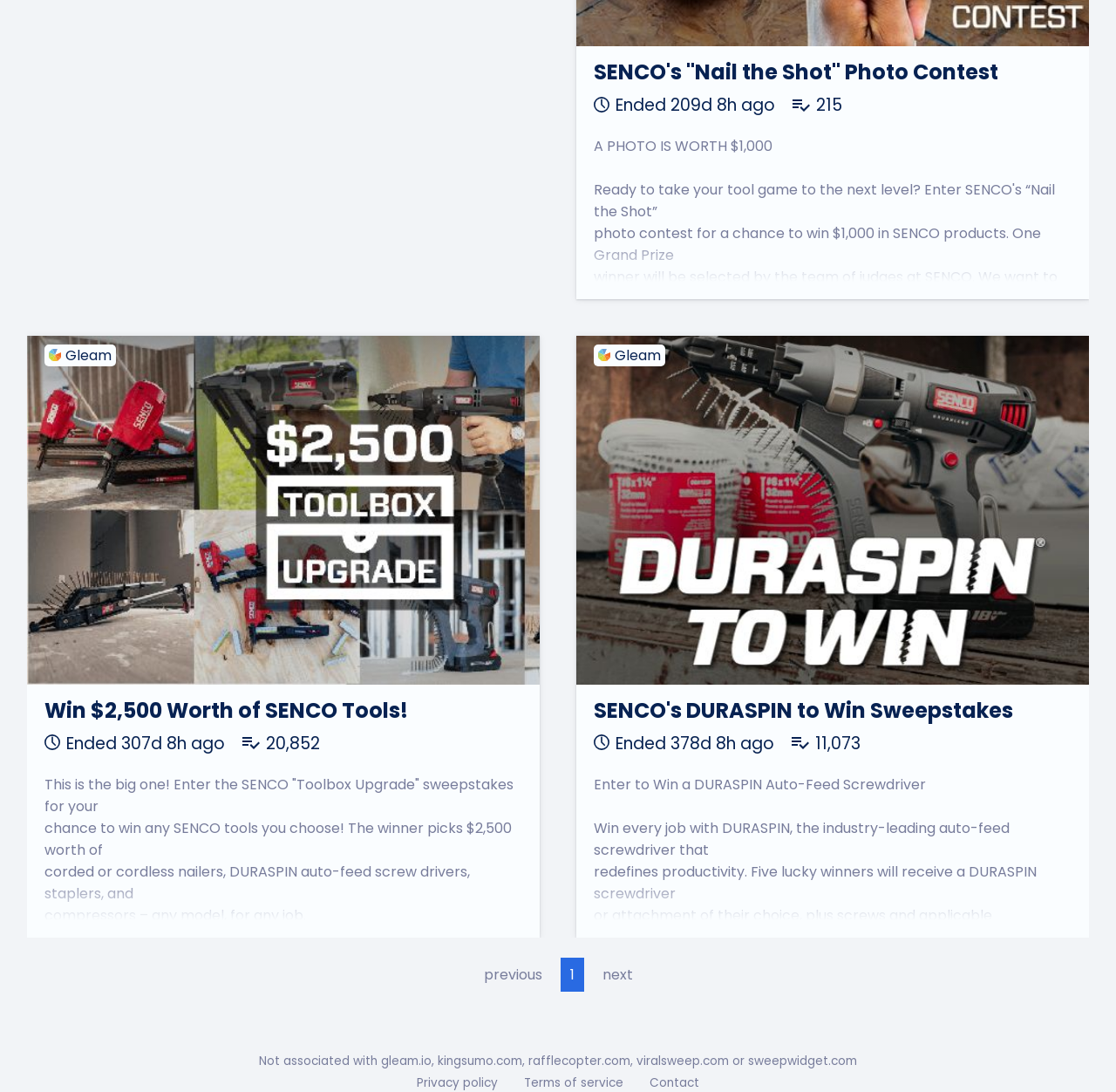Identify the bounding box for the given UI element using the description provided. Coordinates should be in the format (top-left x, top-left y, bottom-right x, bottom-right y) and must be between 0 and 1. Here is the description: Privacy policy

[0.373, 0.984, 0.446, 1.0]